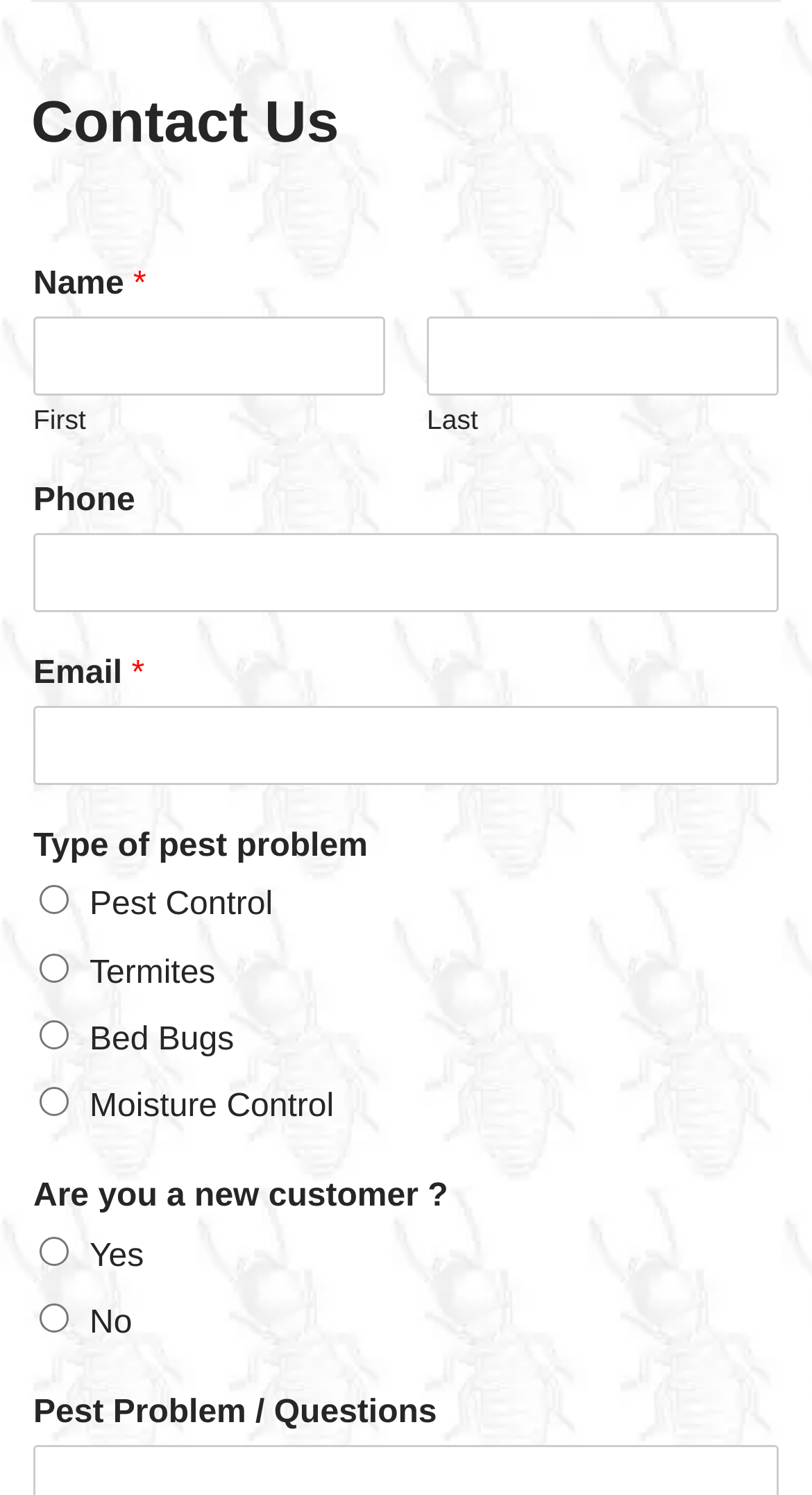Respond to the question below with a single word or phrase:
Is the phone number field required?

No